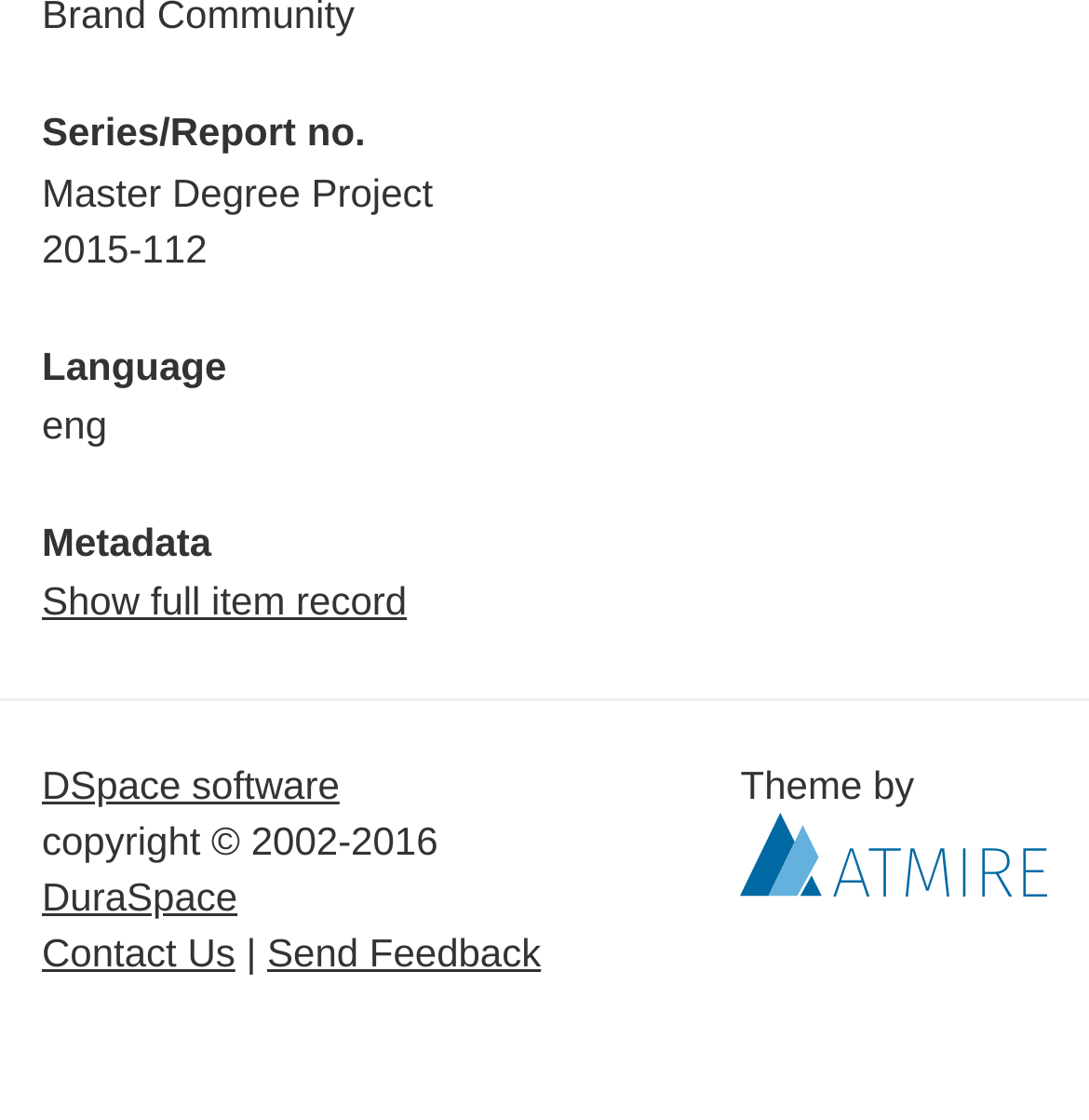Please predict the bounding box coordinates (top-left x, top-left y, bottom-right x, bottom-right y) for the UI element in the screenshot that fits the description: DuraSpace

[0.038, 0.781, 0.218, 0.821]